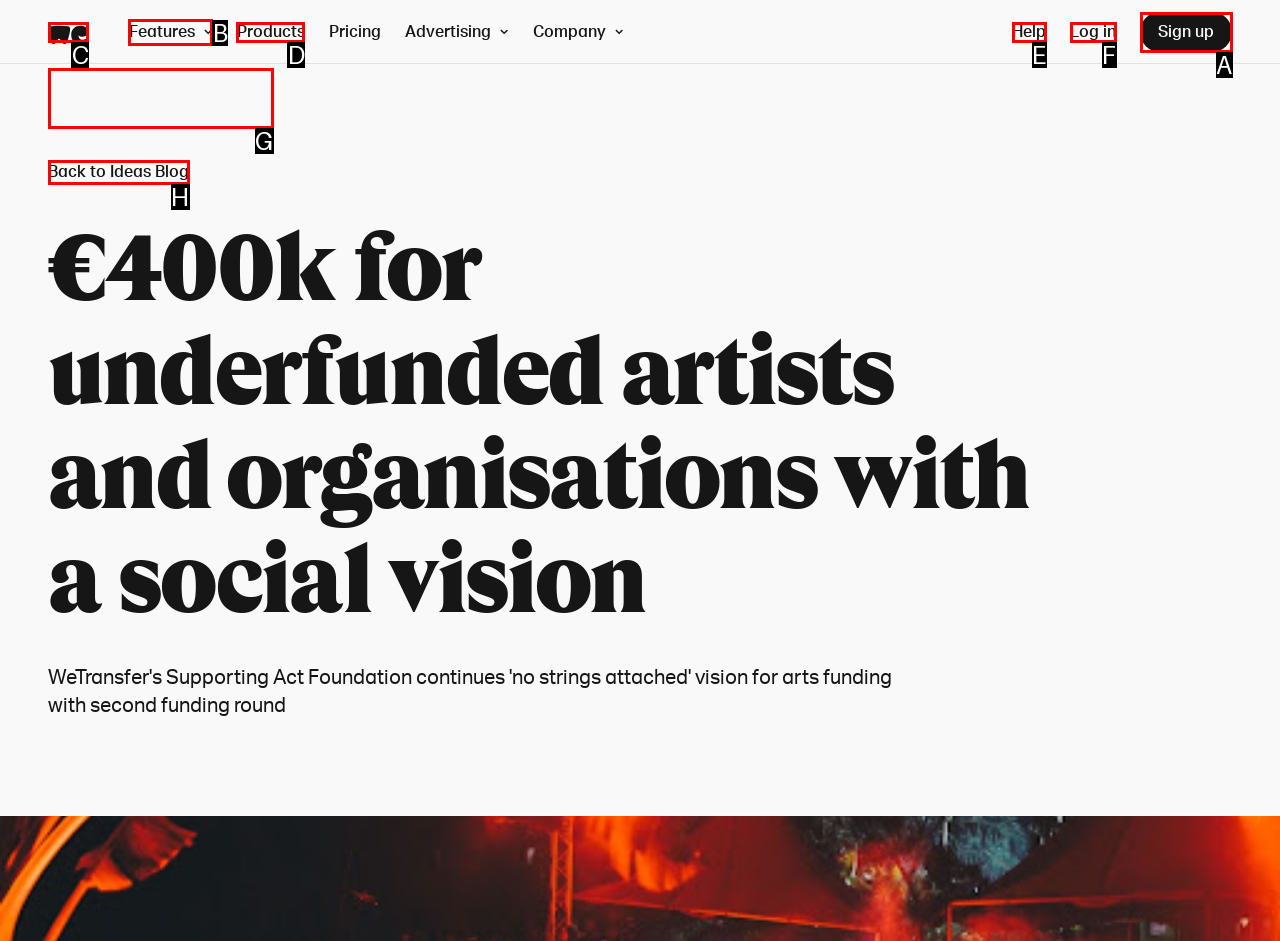Select the HTML element that corresponds to the description: Accessibility help. Answer with the letter of the matching option directly from the choices given.

G